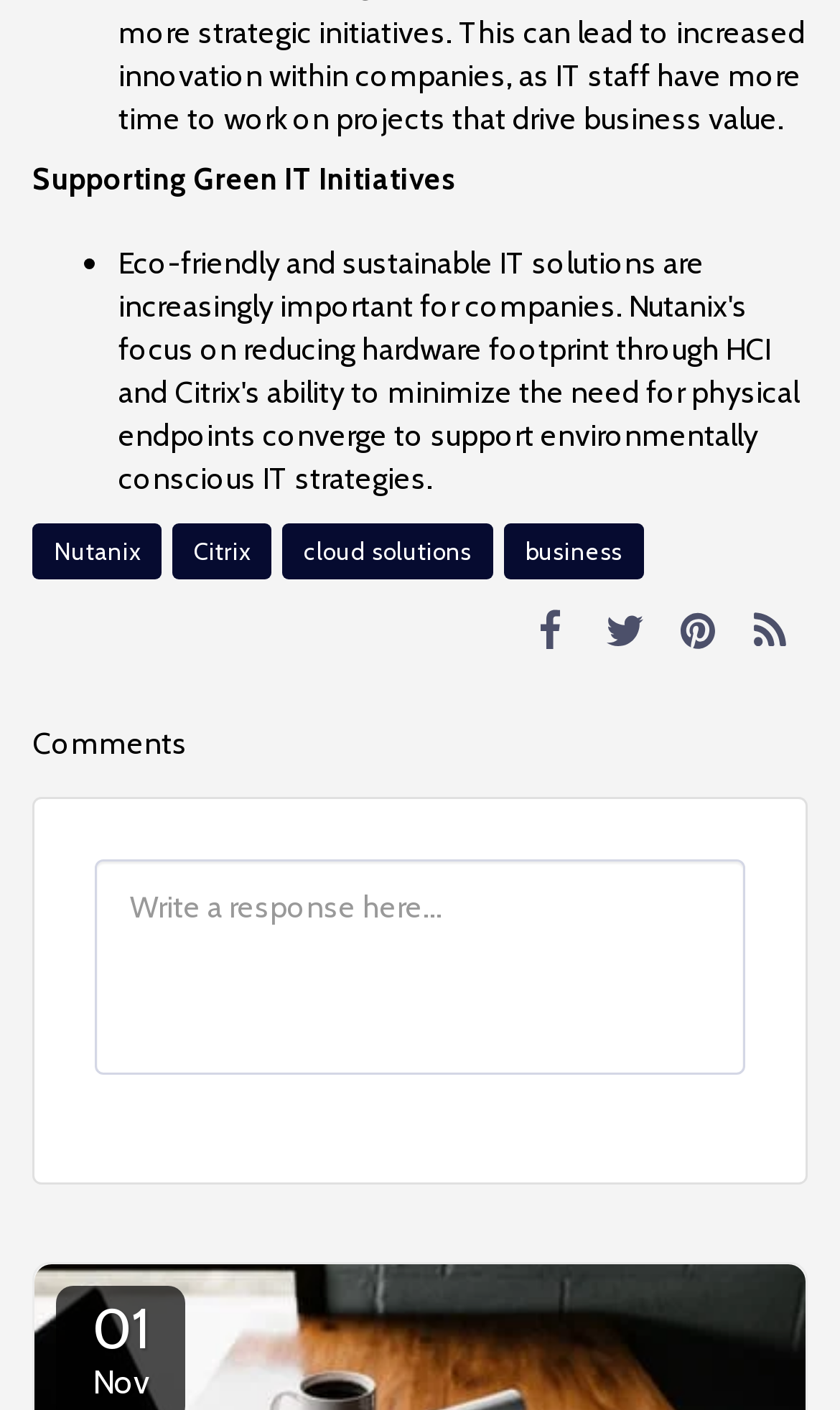Given the element description name="comment_message" placeholder="Write a response here...", predict the bounding box coordinates for the UI element in the webpage screenshot. The format should be (top-left x, top-left y, bottom-right x, bottom-right y), and the values should be between 0 and 1.

[0.113, 0.61, 0.887, 0.763]